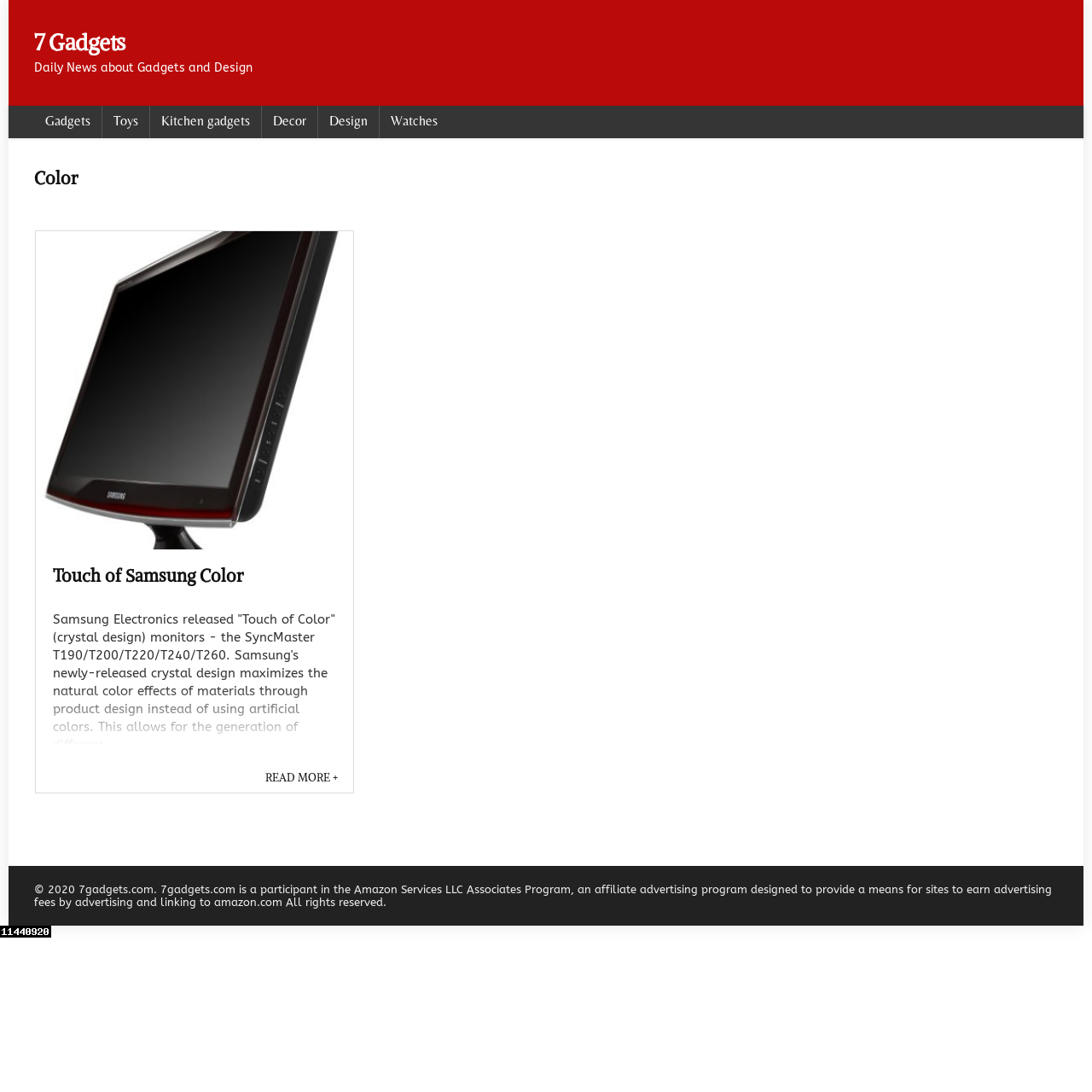Determine the bounding box coordinates of the clickable region to execute the instruction: "Visit the Watches page". The coordinates should be four float numbers between 0 and 1, denoted as [left, top, right, bottom].

[0.348, 0.097, 0.411, 0.127]